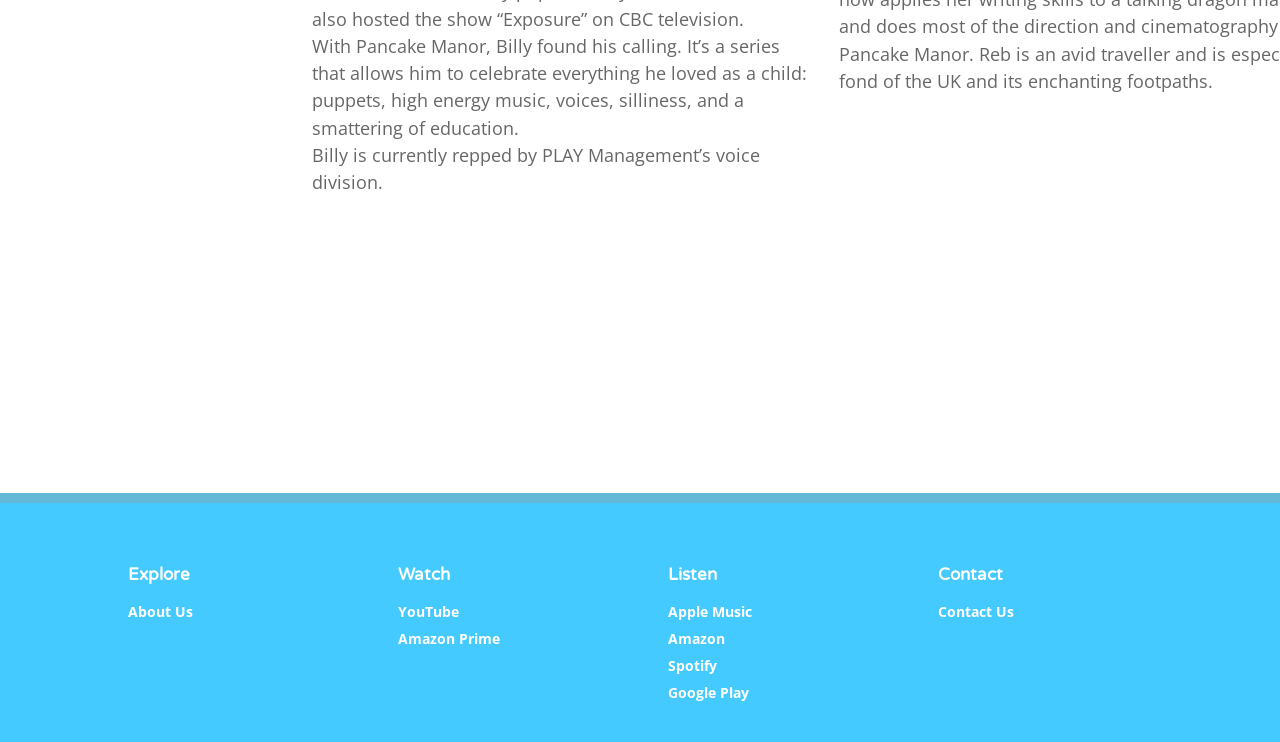What is the purpose of the 'Contact' section?
Based on the image content, provide your answer in one word or a short phrase.

To contact Billy